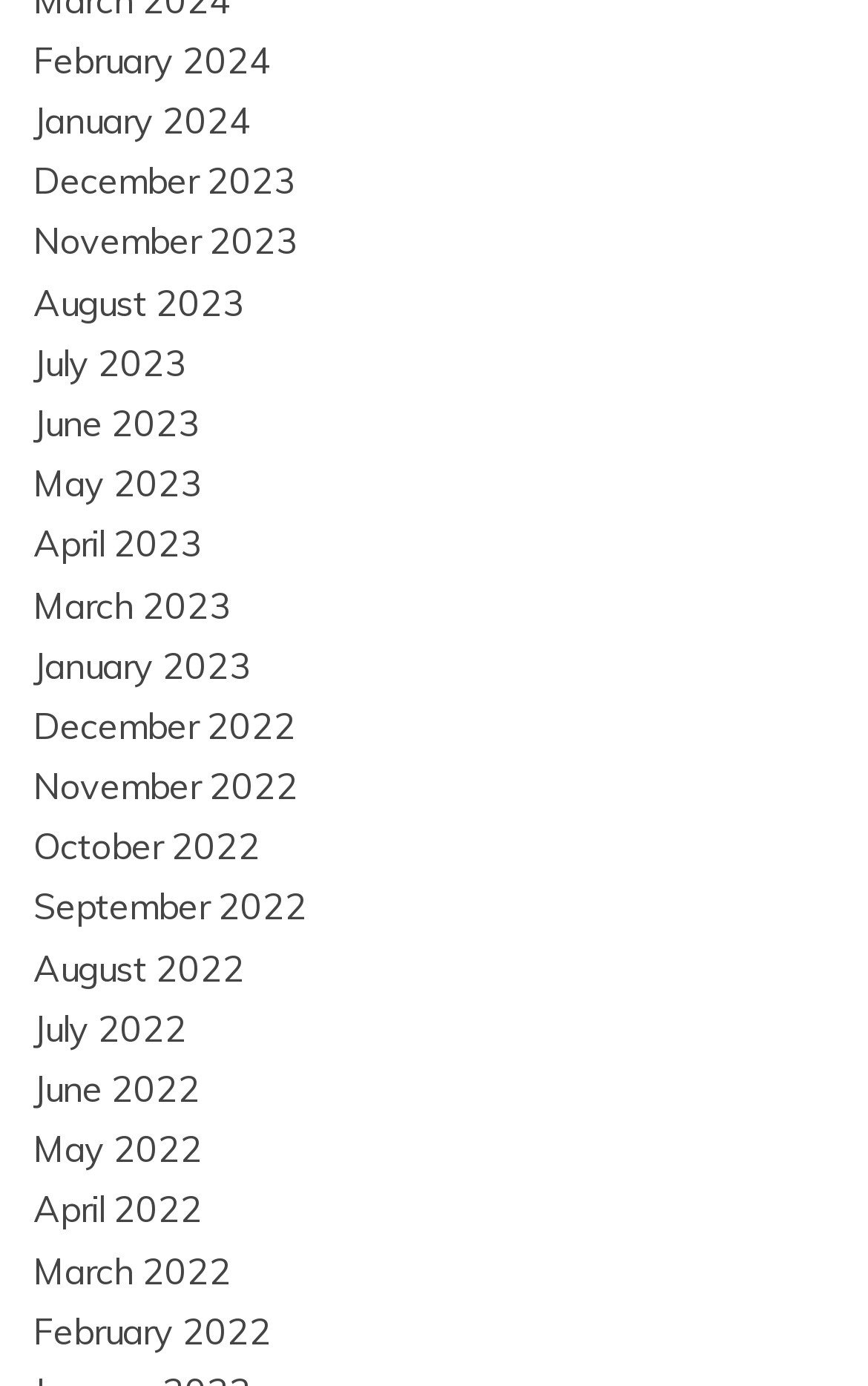Please determine the bounding box coordinates of the clickable area required to carry out the following instruction: "Browse August 2023". The coordinates must be four float numbers between 0 and 1, represented as [left, top, right, bottom].

[0.038, 0.202, 0.282, 0.234]